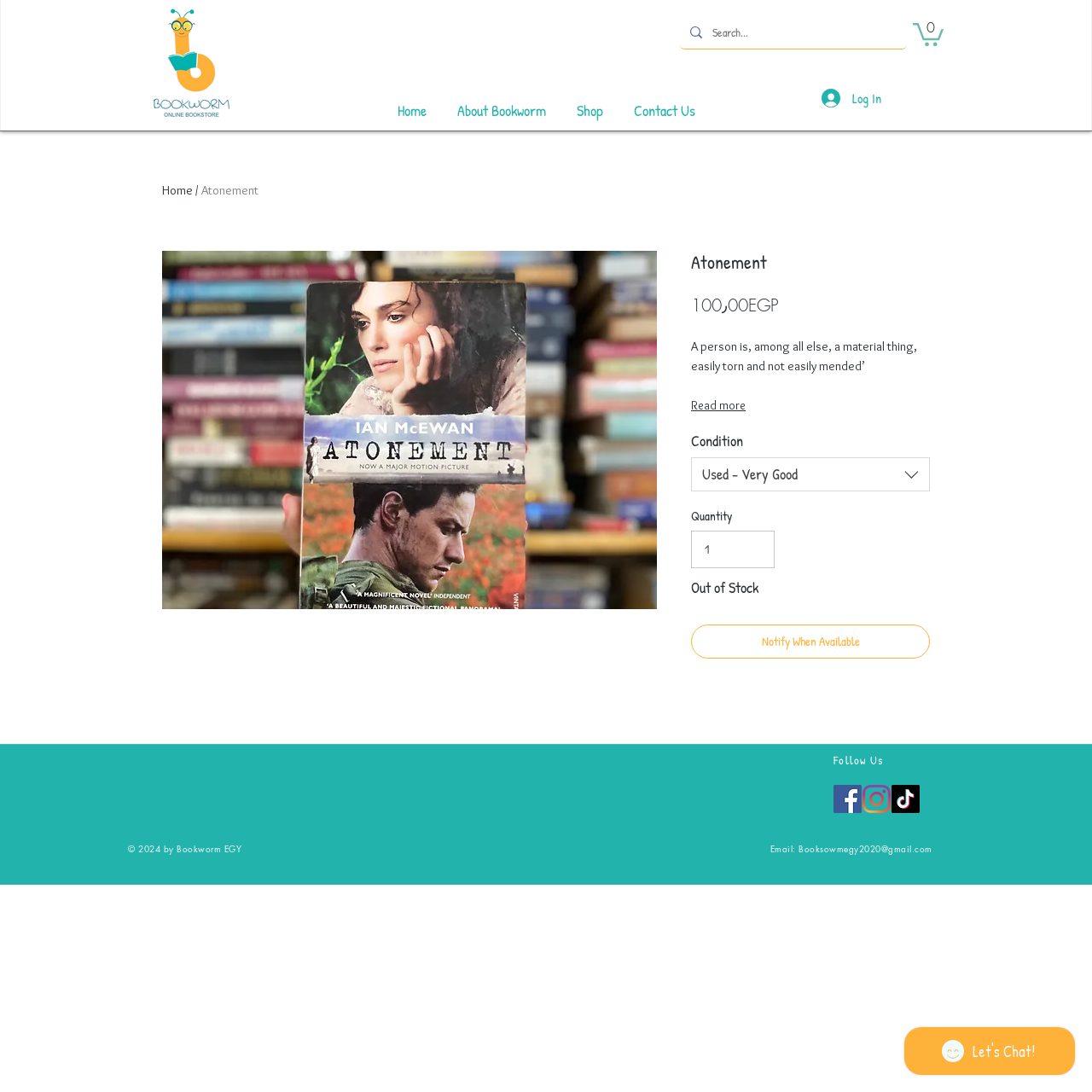Using the elements shown in the image, answer the question comprehensively: What is the price of the book Atonement?

I found the price of the book Atonement by looking at the article section of the webpage, where the book details are displayed. The price is mentioned as 100.00 EGP next to the book title.